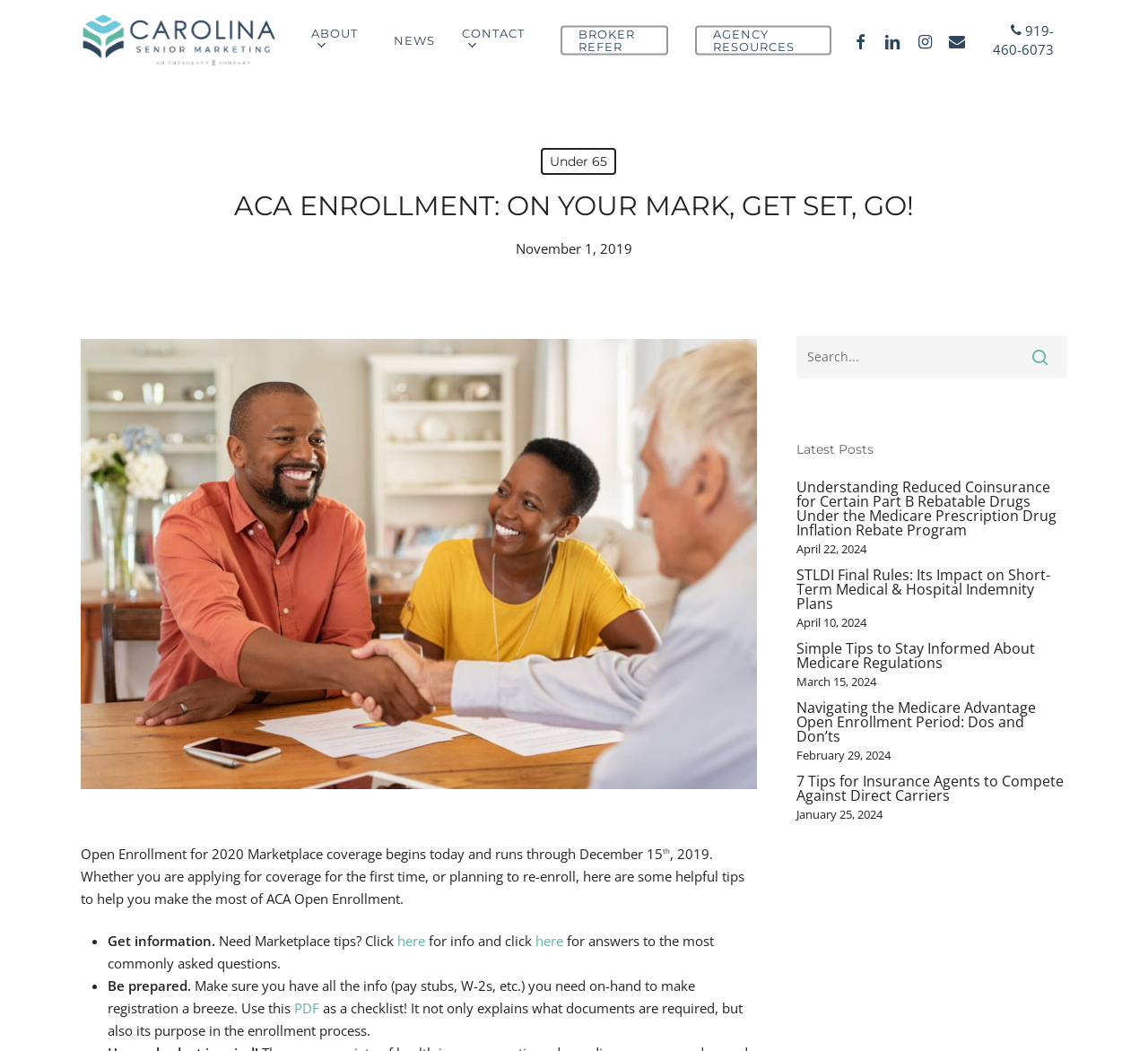Locate the bounding box coordinates of the segment that needs to be clicked to meet this instruction: "Click on the 'FACEBOOK' link".

[0.736, 0.028, 0.764, 0.048]